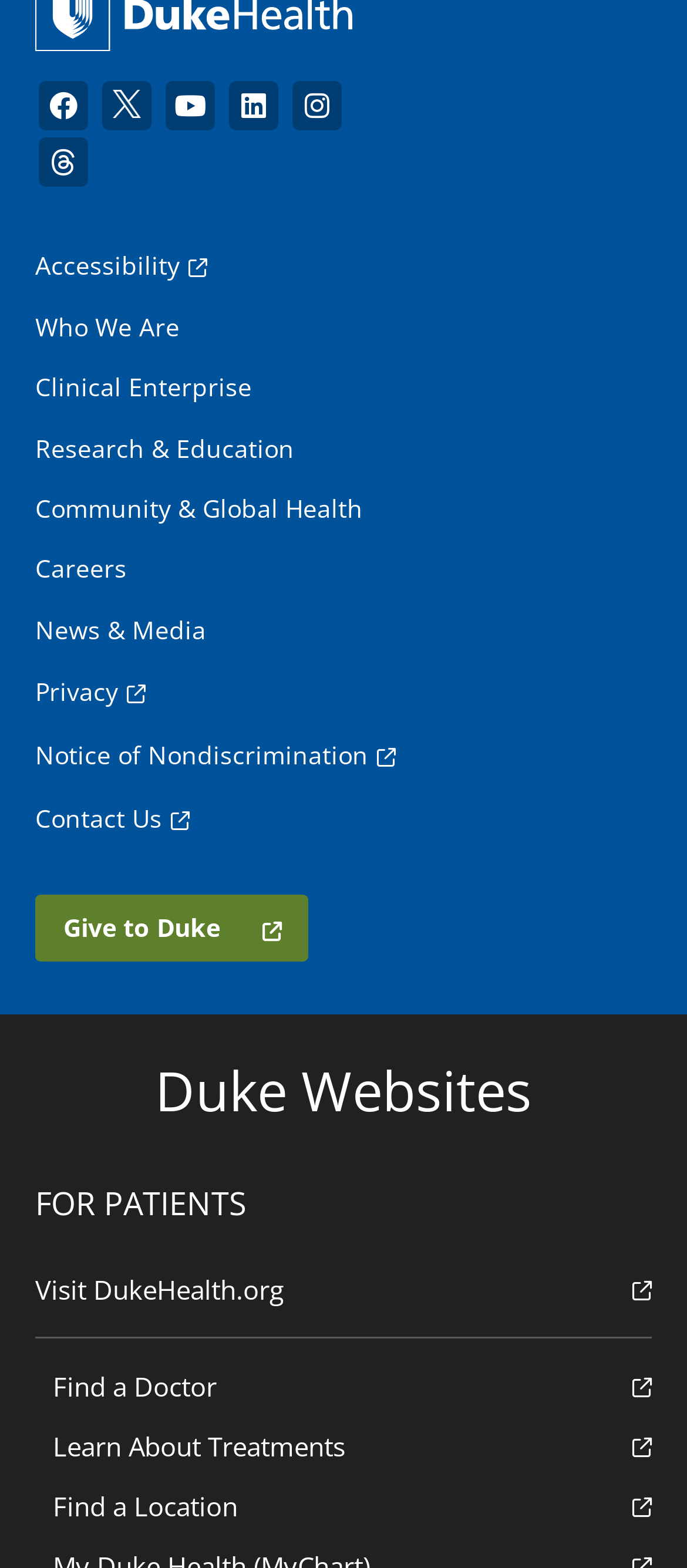Please give a succinct answer to the question in one word or phrase:
What is the first link in the 'Duke Websites' section?

Give to Duke